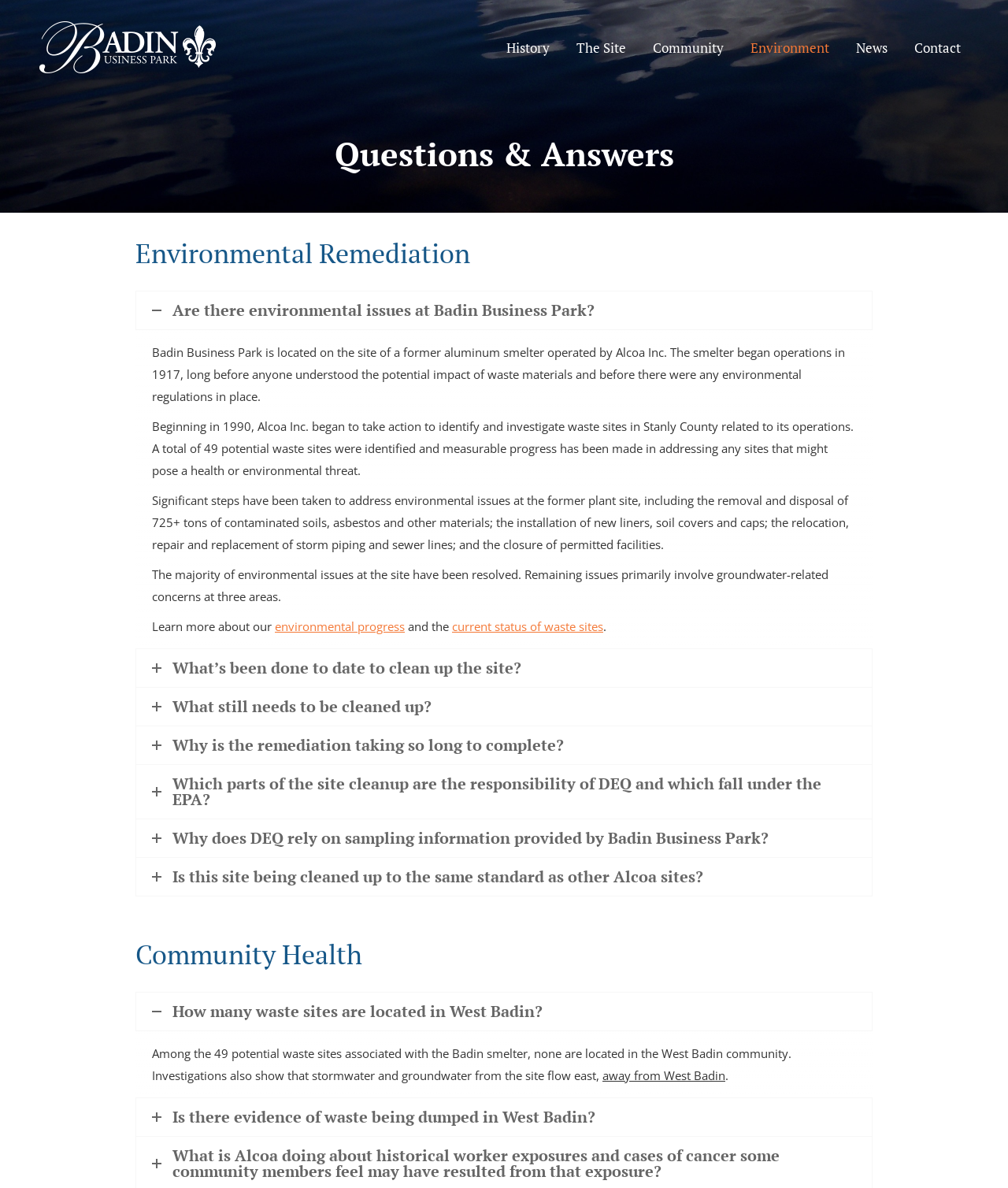How many waste sites were identified in Stanly County?
Provide a thorough and detailed answer to the question.

According to the text, 'A total of 49 potential waste sites were identified and measurable progress has been made in addressing any sites that might pose a health or environmental threat.' This information is provided in the section about environmental remediation.